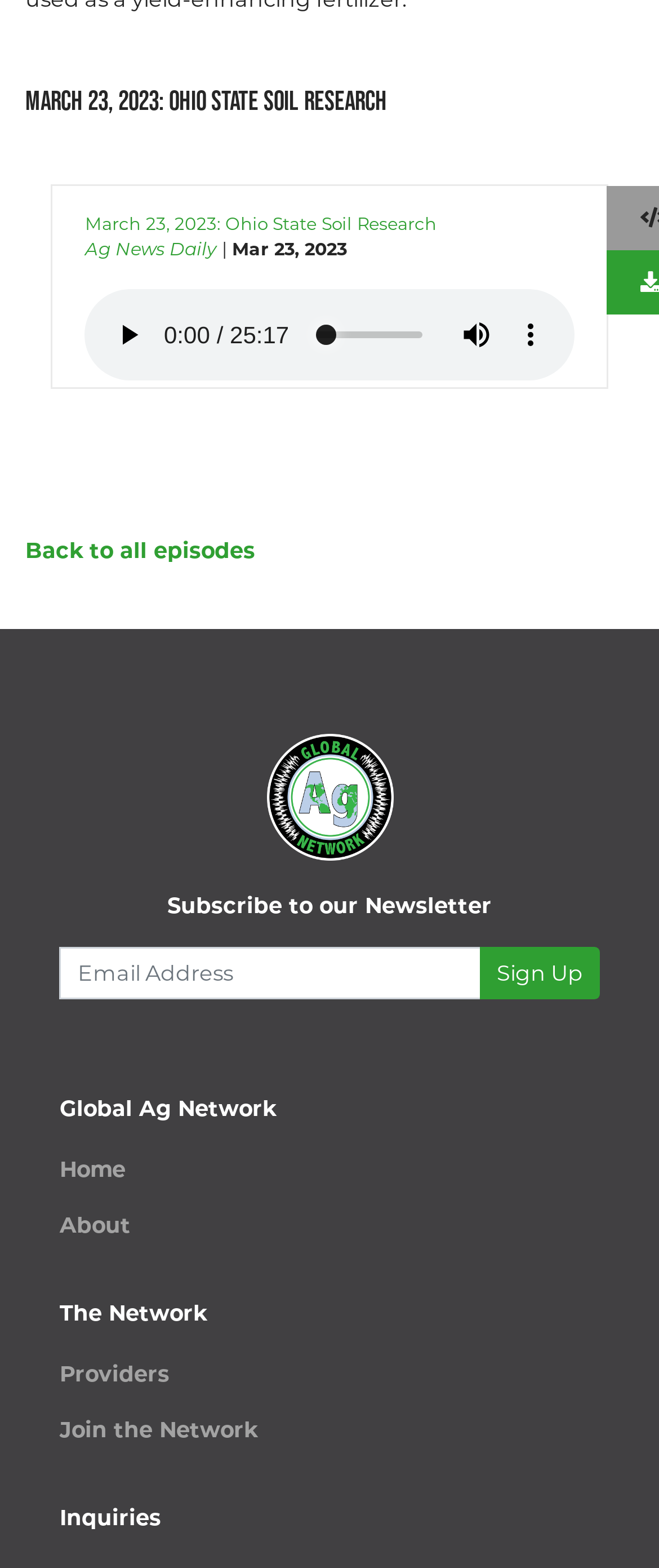Locate the bounding box coordinates of the UI element described by: "Back to all episodes". Provide the coordinates as four float numbers between 0 and 1, formatted as [left, top, right, bottom].

[0.038, 0.343, 0.387, 0.359]